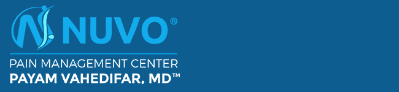Provide a brief response to the question below using one word or phrase:
What is the area of specialization of the center?

Pain Management